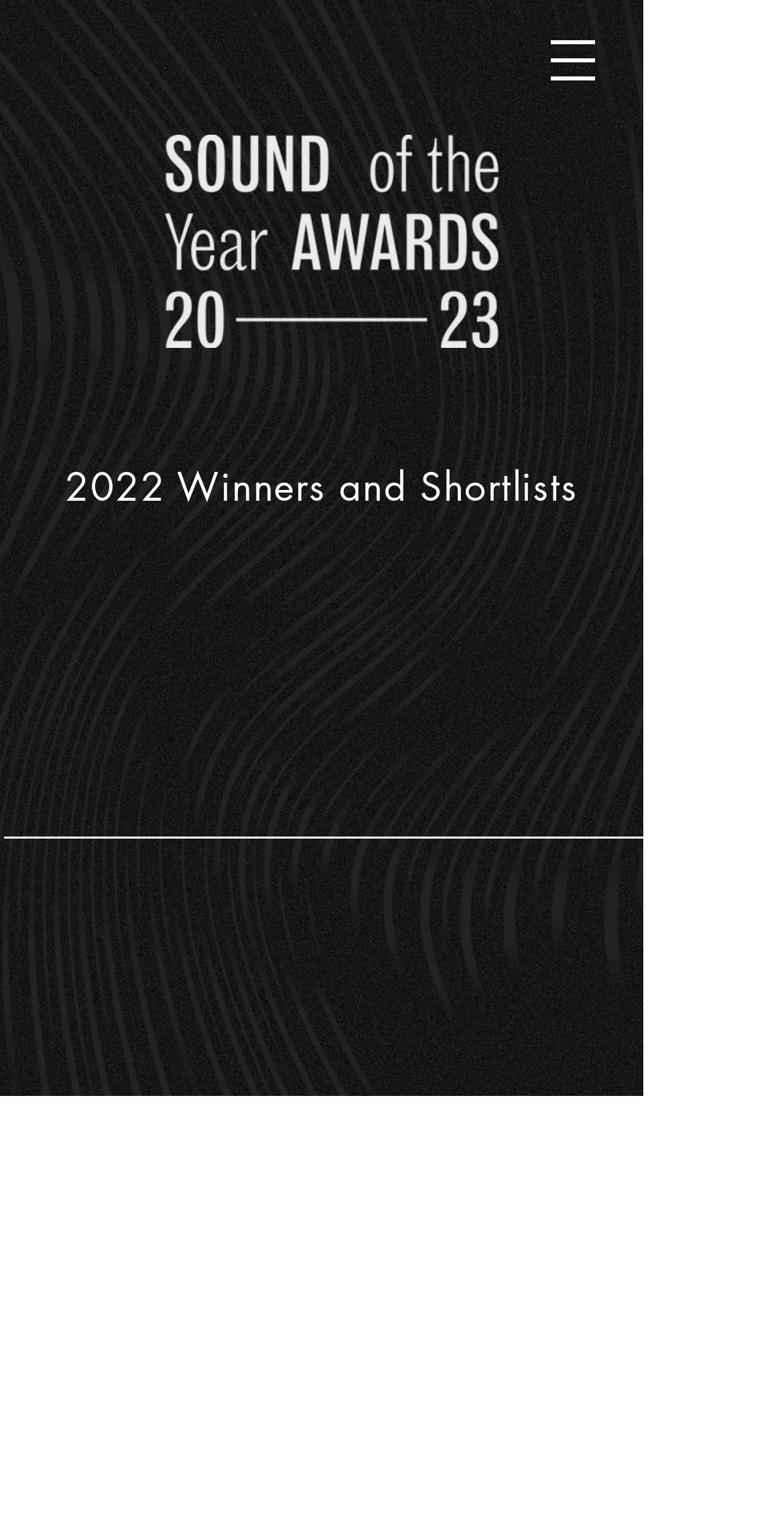Craft a detailed narrative of the webpage's structure and content.

The webpage is dedicated to the Sound of the Year Awards 2022, where users can discover and listen to the winning and shortlisted entries. 

At the top right corner, there is a button to open the navigation menu. On the top left, the Sound of the Year Awards 2022 logo is displayed. 

Below the logo, a prominent heading "2022 Winners and Shortlists" is centered on the page. This section contains a navigation feature with "Previous" and "Next" buttons, allowing users to browse through the content. The "Previous" button is located on the left, and the "Next" button is on the right. 

Further down, a subheading "Sound of the Year" is positioned near the bottom of the page, slightly above the center.